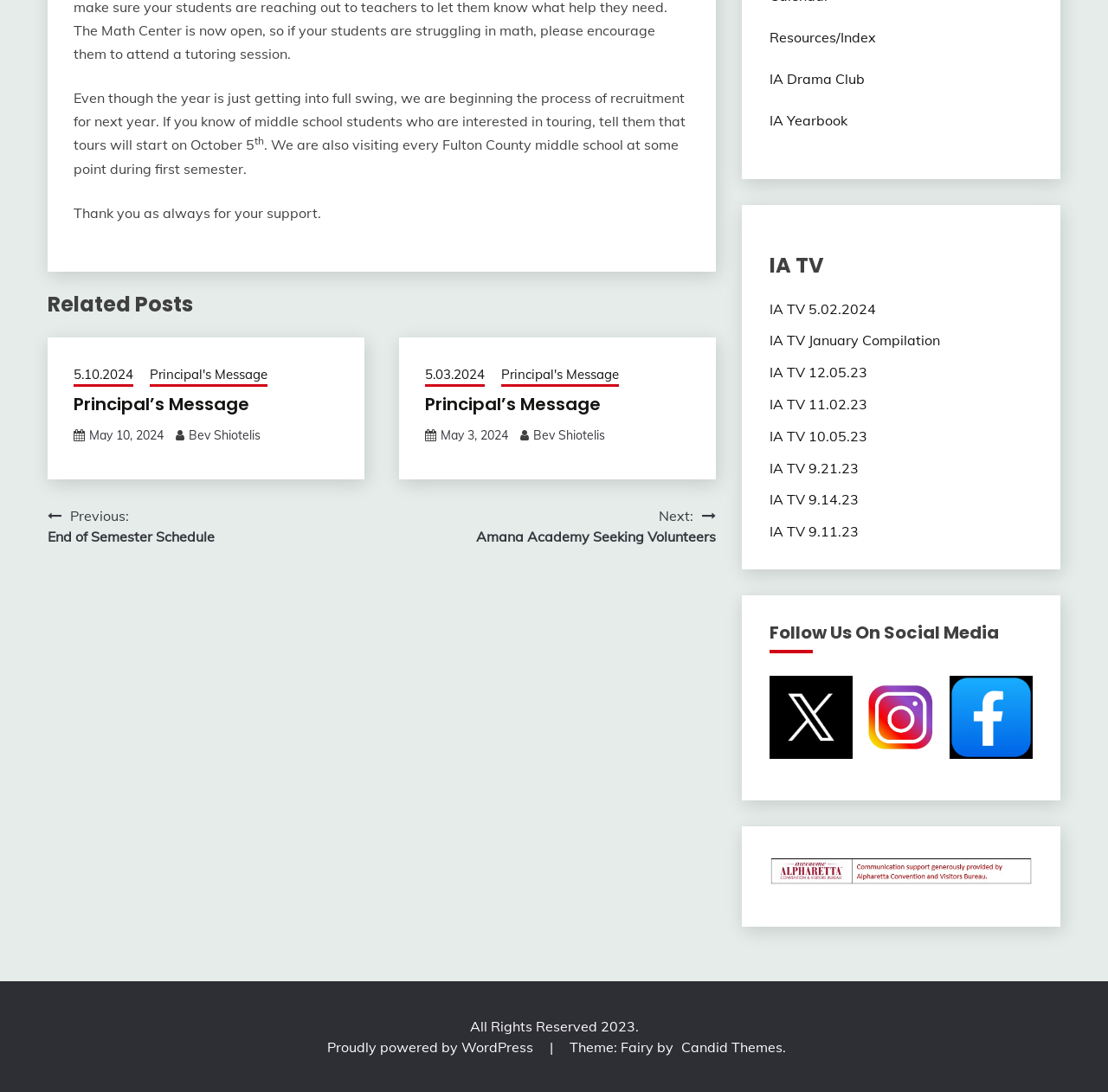Bounding box coordinates are specified in the format (top-left x, top-left y, bottom-right x, bottom-right y). All values are floating point numbers bounded between 0 and 1. Please provide the bounding box coordinate of the region this sentence describes: 5.03.2024

[0.383, 0.334, 0.437, 0.354]